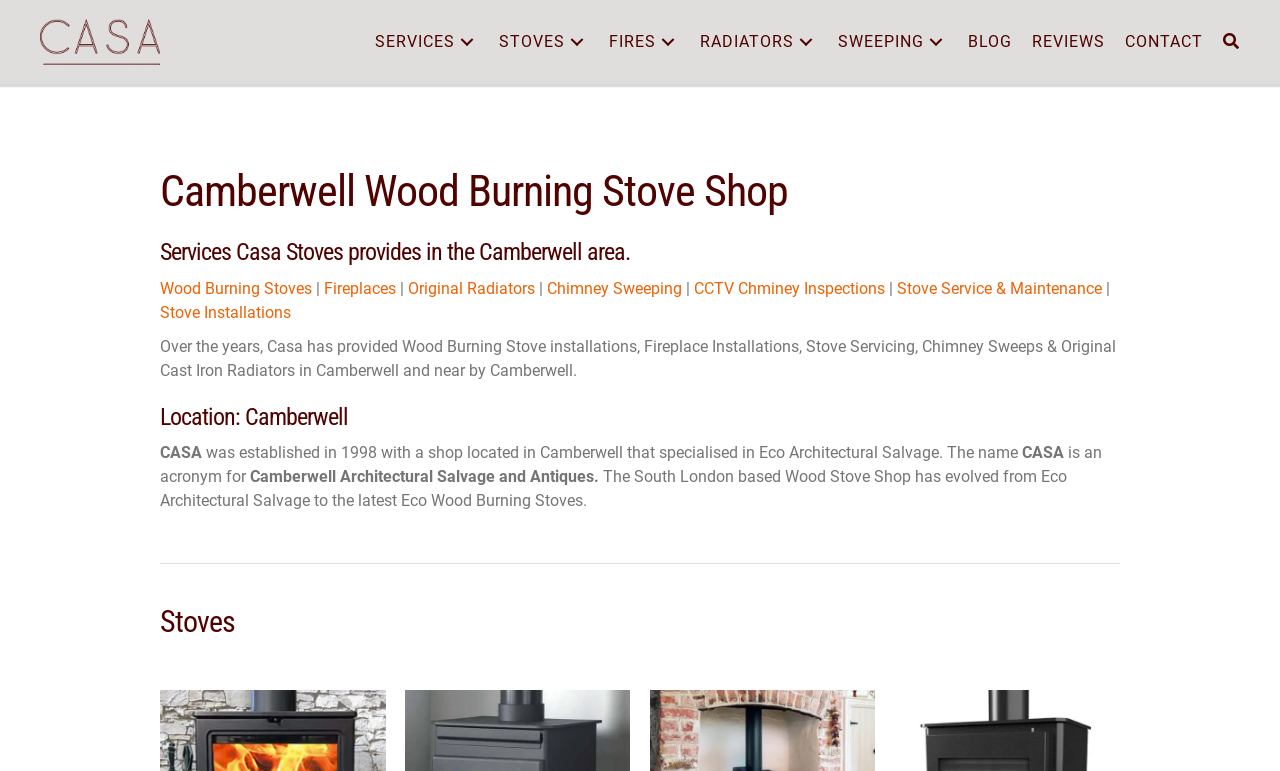Find and indicate the bounding box coordinates of the region you should select to follow the given instruction: "Click on the Services menu".

[0.285, 0.026, 0.382, 0.083]